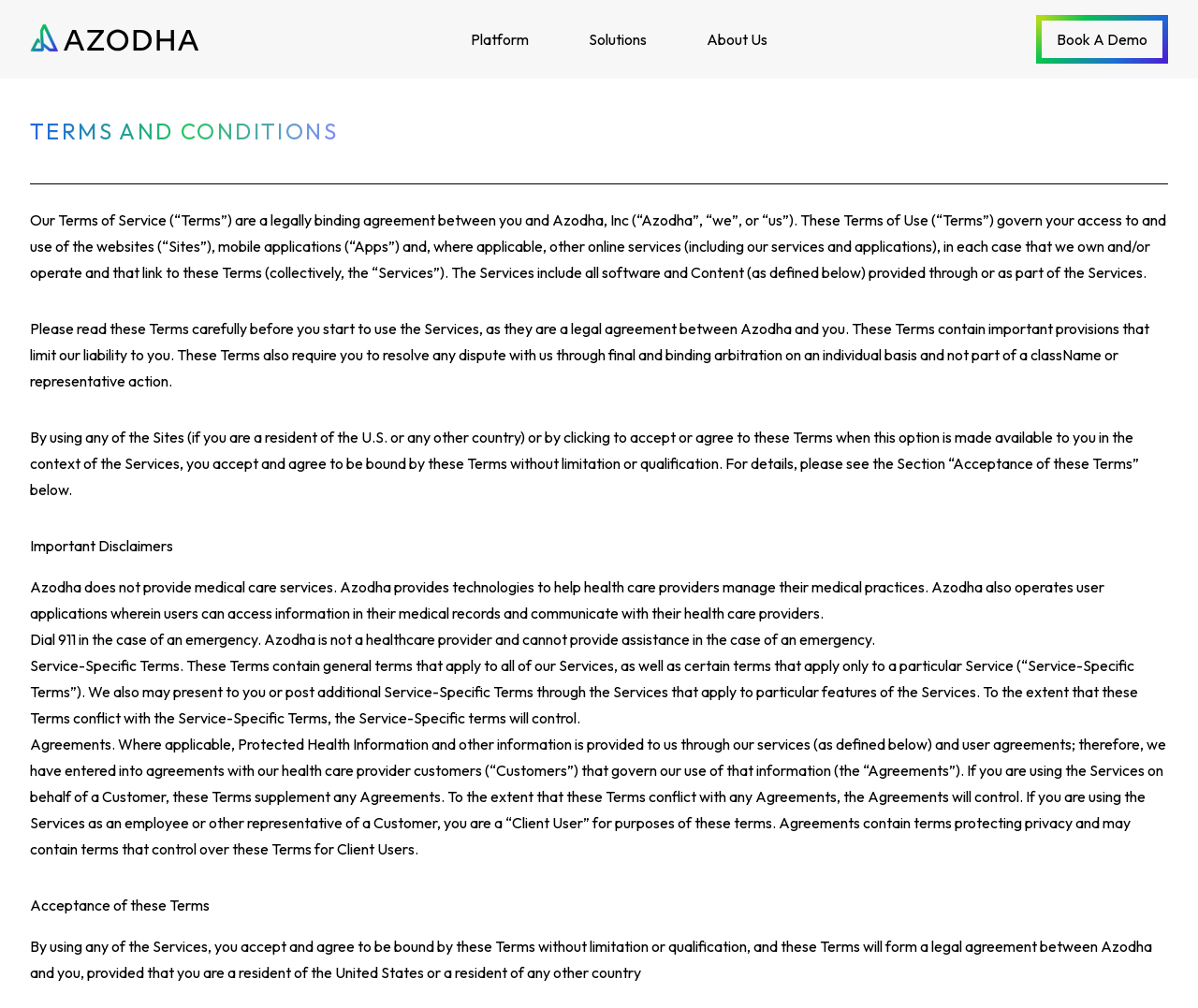What type of agreement governs the use of Protected Health Information?
Based on the image, answer the question with as much detail as possible.

I analyzed the webpage content and found a section that mentions 'Where applicable, Protected Health Information and other information is provided to us through our services (as defined below) and user agreements; therefore, we have entered into agreements with our health care provider customers (“Customers”) that govern our use of that information (the “Agreements”).' This suggests that the type of agreement that governs the use of Protected Health Information is the Agreements.